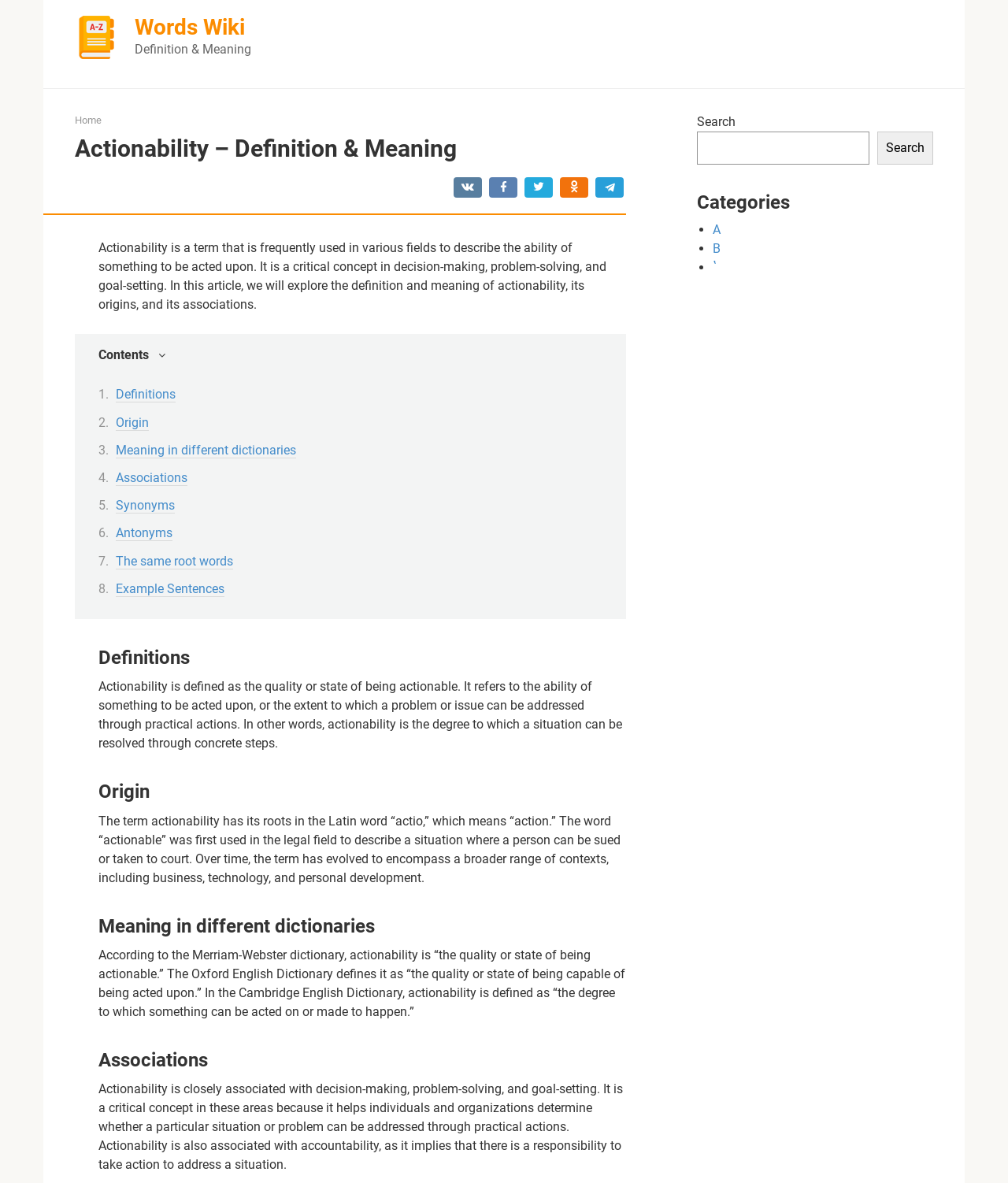Give a one-word or short phrase answer to the question: 
What dictionaries are mentioned in the webpage?

Merriam-Webster, Oxford English, Cambridge English